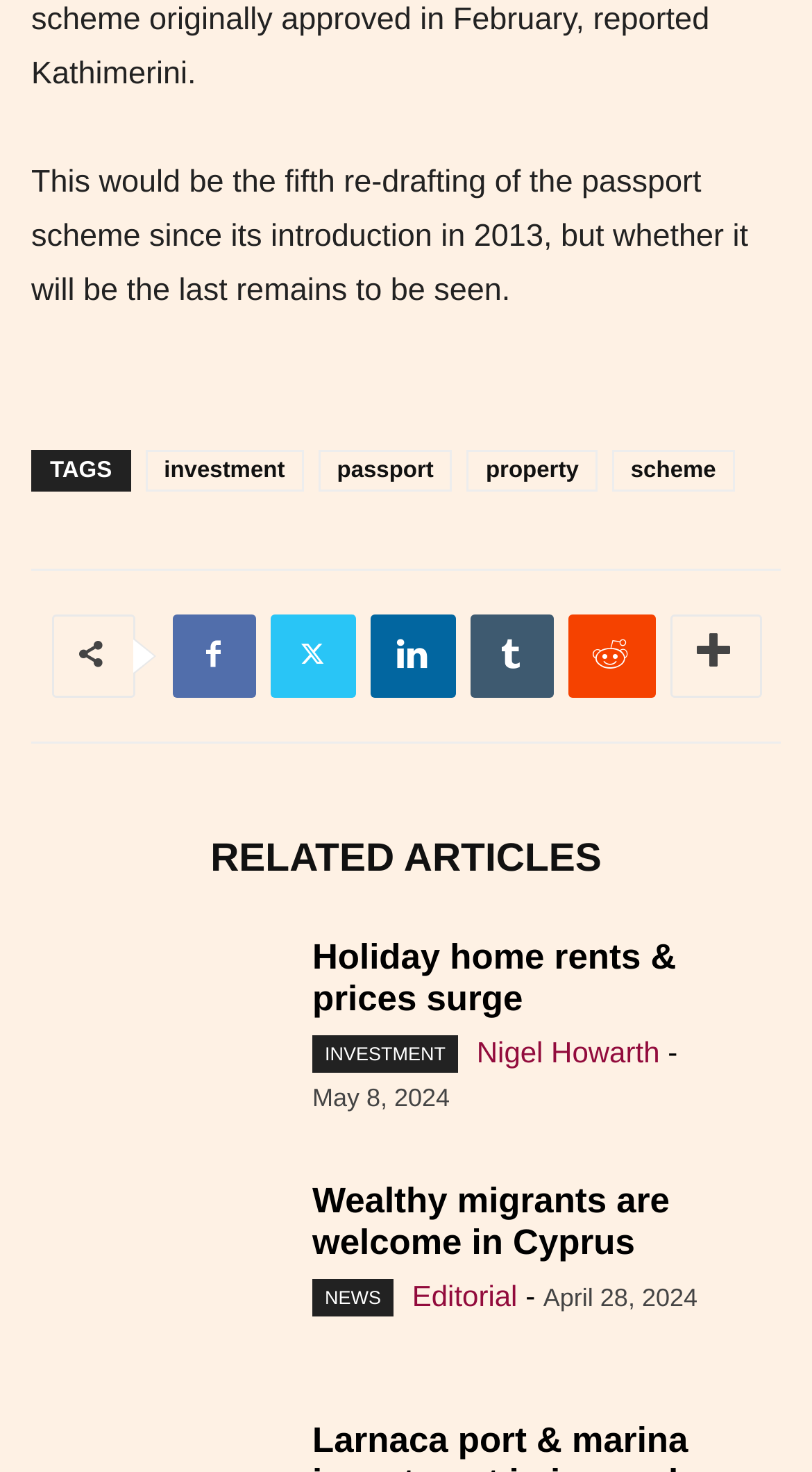Identify the bounding box coordinates of the clickable region necessary to fulfill the following instruction: "Click on the 'investment' link". The bounding box coordinates should be four float numbers between 0 and 1, i.e., [left, top, right, bottom].

[0.179, 0.305, 0.374, 0.334]